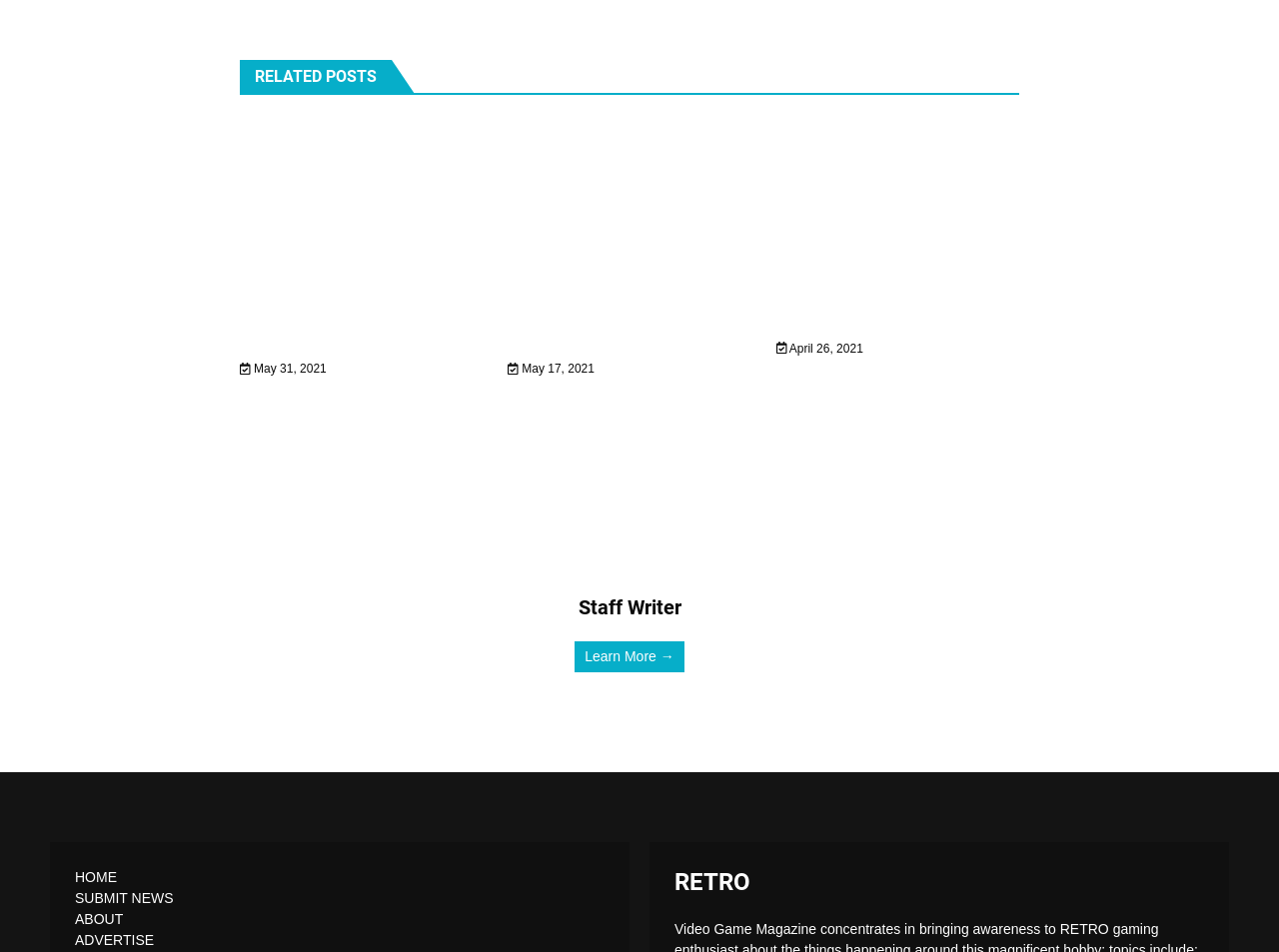Based on the image, please respond to the question with as much detail as possible:
How many related posts are displayed on the webpage?

I counted the number of posts under the 'RELATED POSTS' section, which includes 'HD-2D Remake of Dragon Quest III announced', 'Sakura Wars: Columns 2 translation released', and 'Evercade VS announced'. Therefore, there are 3 related posts displayed on the webpage.